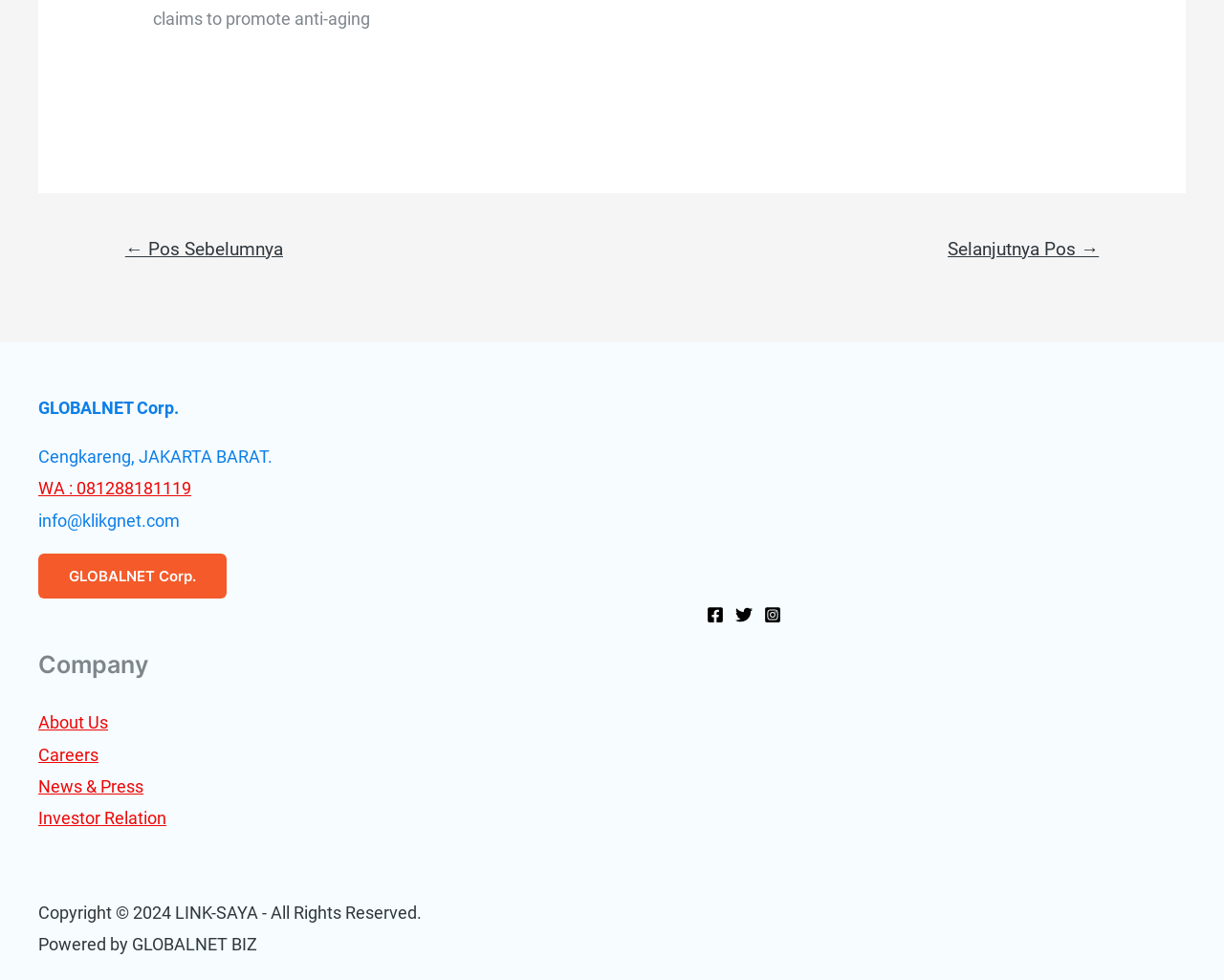From the webpage screenshot, predict the bounding box coordinates (top-left x, top-left y, bottom-right x, bottom-right y) for the UI element described here: External Links

None